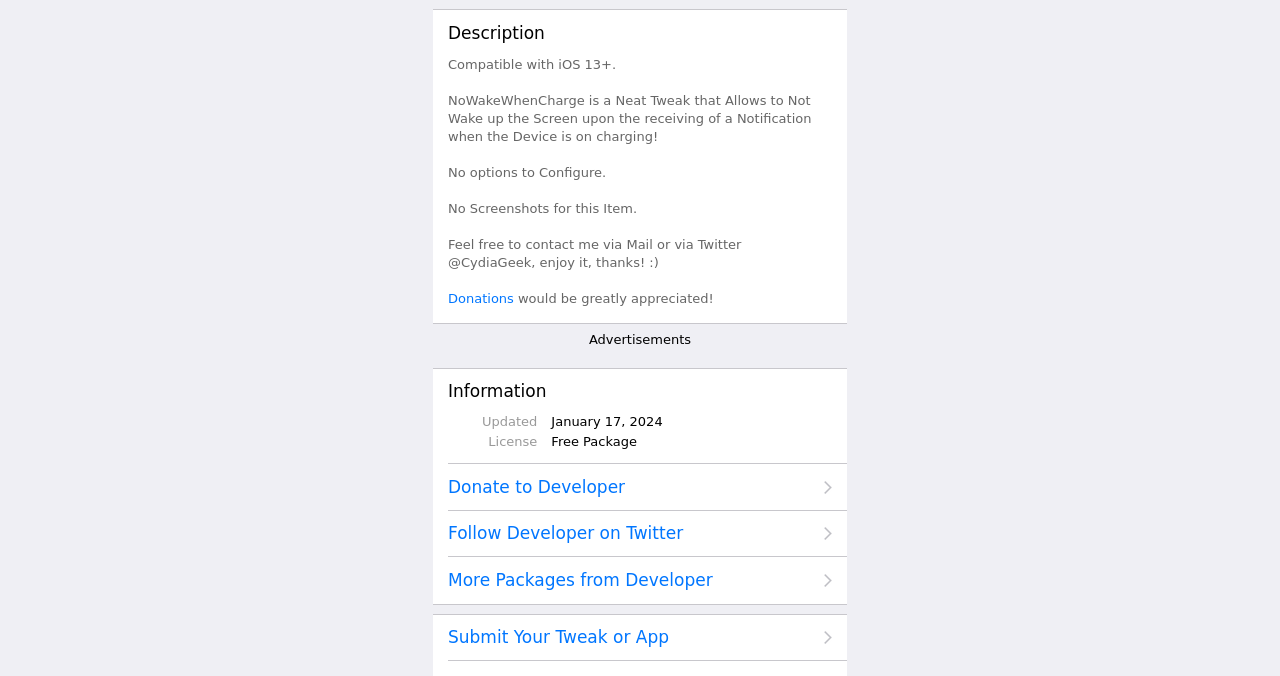Please provide a one-word or short phrase answer to the question:
How can users contact the developer?

Via Mail or Twitter